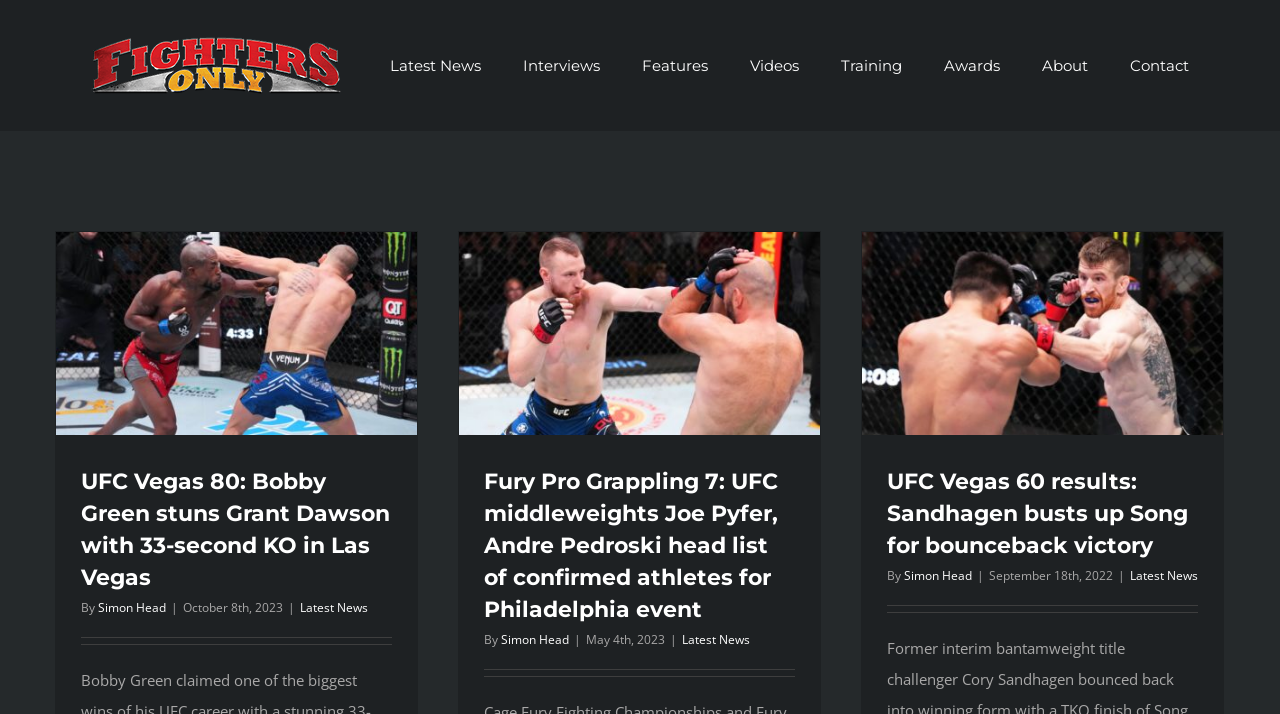What is the date of the article 'UFC Vegas 60 results: Sandhagen busts up Song for bounceback victory'?
Use the image to answer the question with a single word or phrase.

September 18th, 2022